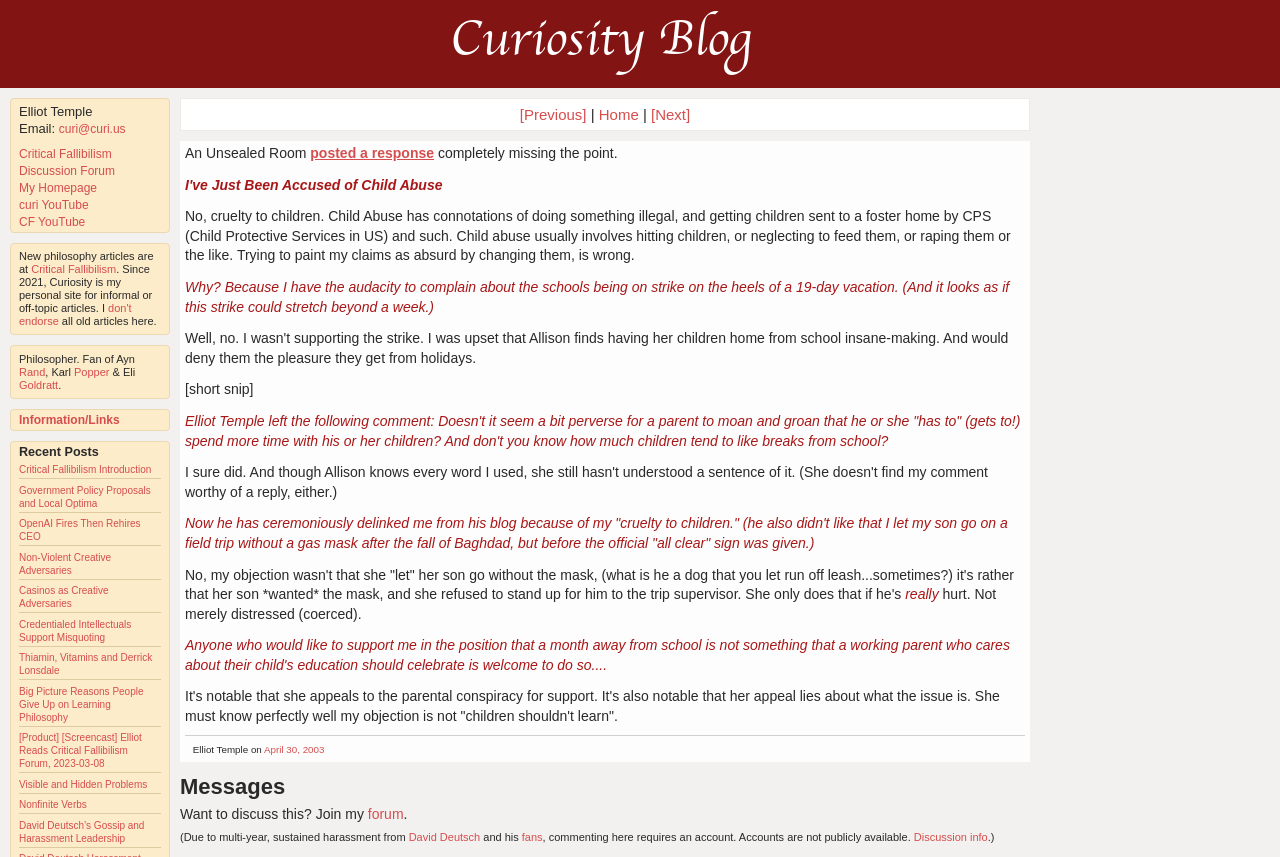Kindly determine the bounding box coordinates for the clickable area to achieve the given instruction: "view Critical Fallibilism".

[0.015, 0.171, 0.087, 0.188]